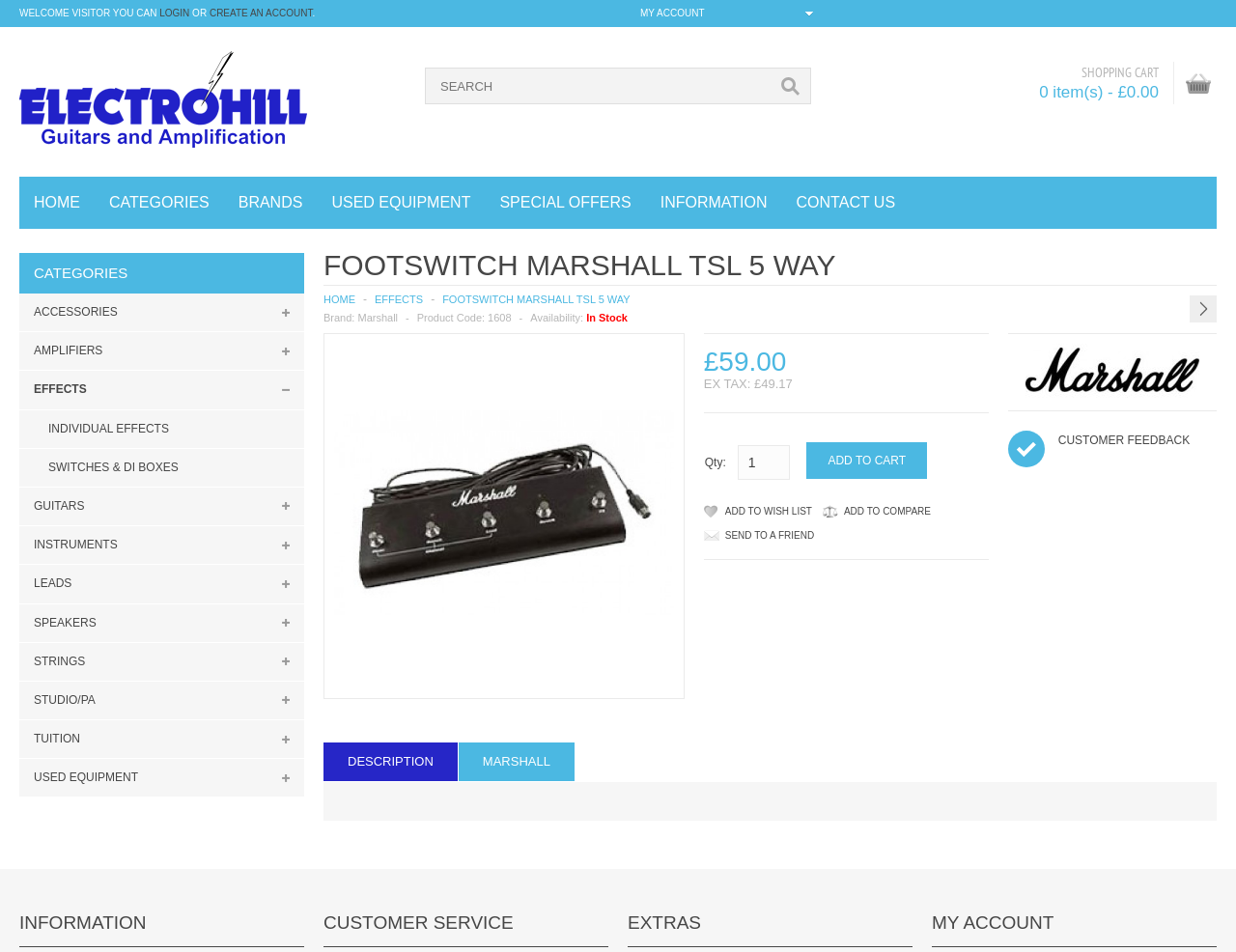Pinpoint the bounding box coordinates of the clickable element needed to complete the instruction: "login". The coordinates should be provided as four float numbers between 0 and 1: [left, top, right, bottom].

[0.129, 0.008, 0.153, 0.019]